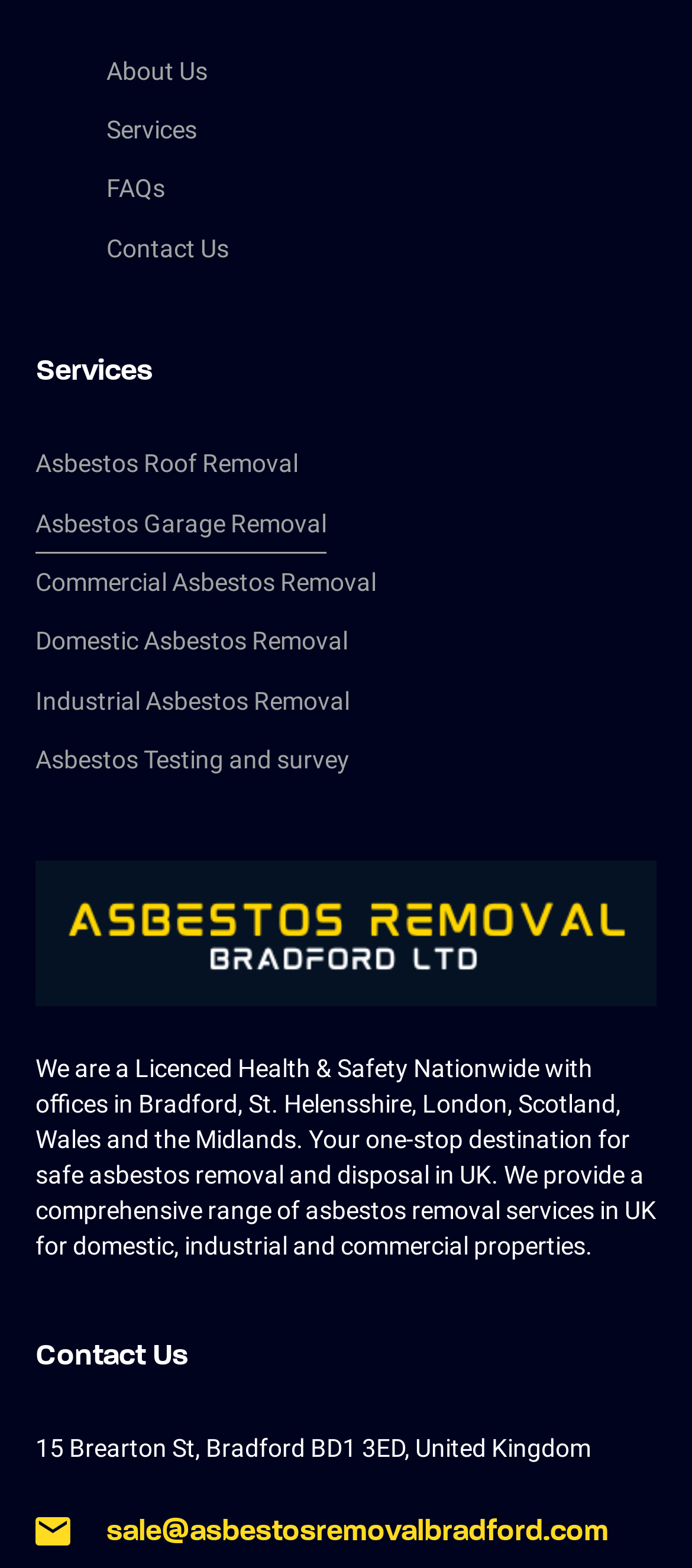Identify the bounding box coordinates of the area that should be clicked in order to complete the given instruction: "Click on About Us". The bounding box coordinates should be four float numbers between 0 and 1, i.e., [left, top, right, bottom].

[0.154, 0.027, 0.3, 0.065]